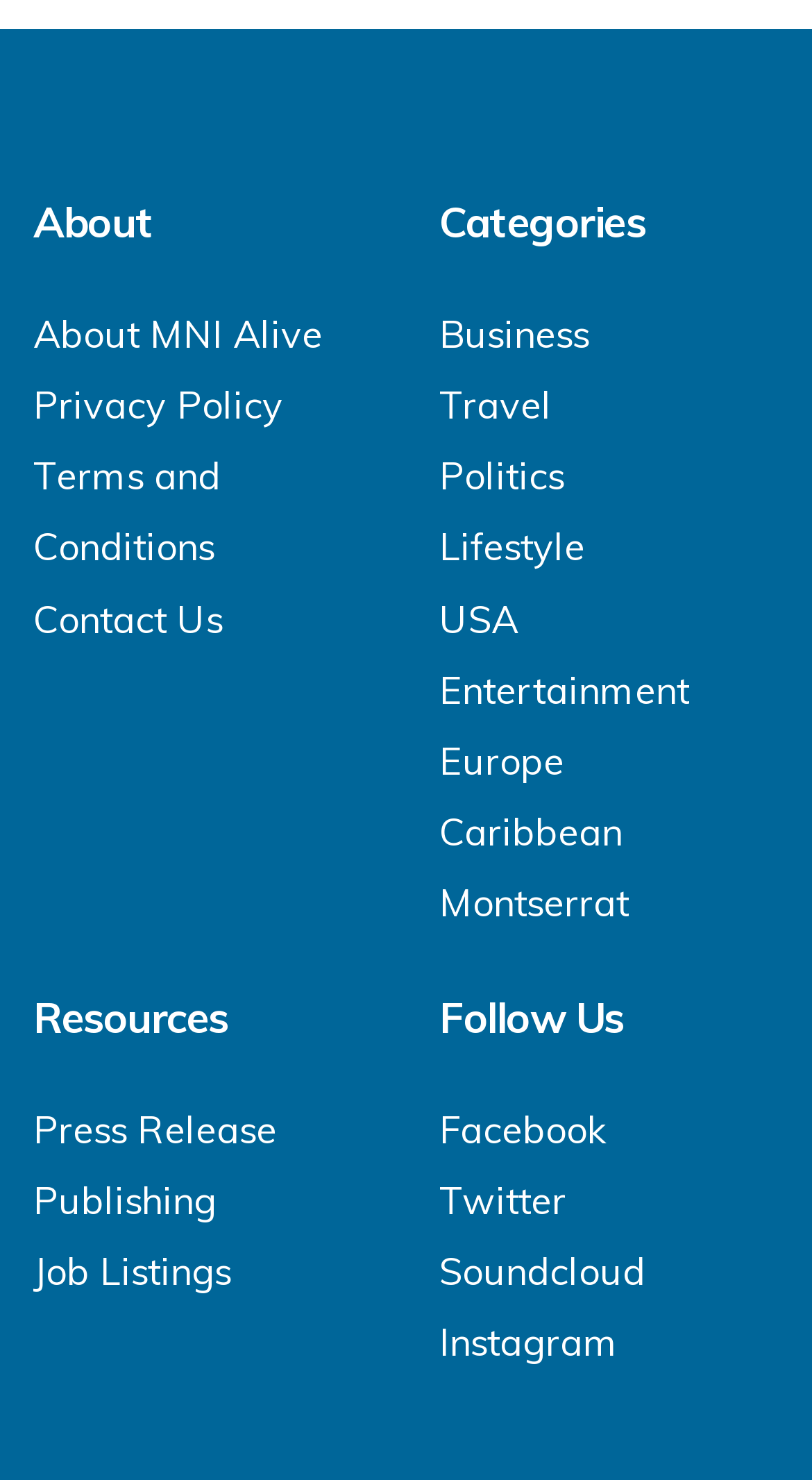How many social media links are available?
We need a detailed and exhaustive answer to the question. Please elaborate.

I counted the number of social media links under the 'Follow Us' heading and found that there are four links: Facebook, Twitter, Soundcloud, and Instagram.